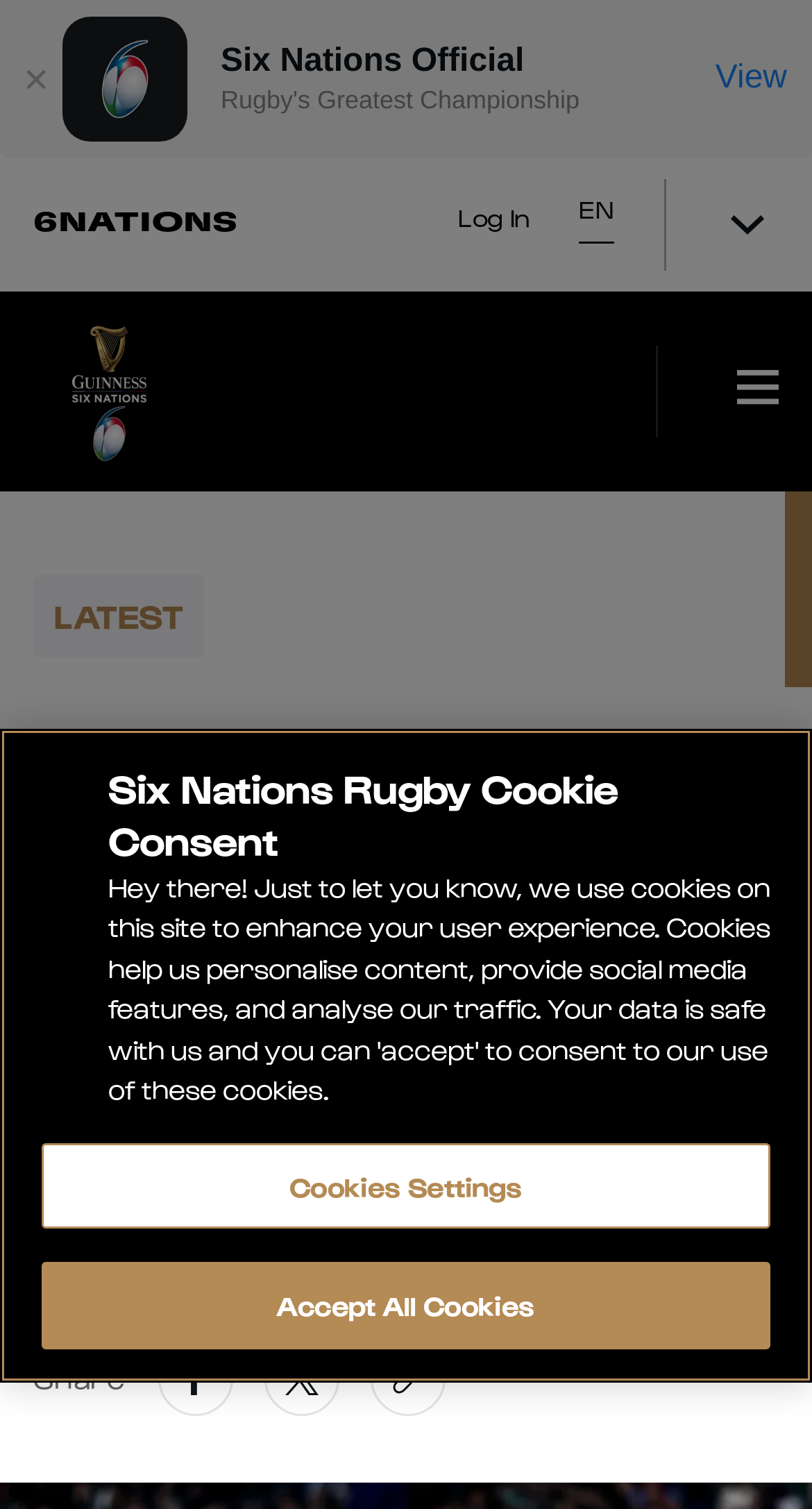Please determine the bounding box coordinates of the element to click on in order to accomplish the following task: "Download the Six Nations Rugby app". Ensure the coordinates are four float numbers ranging from 0 to 1, i.e., [left, top, right, bottom].

[0.077, 0.011, 0.969, 0.094]